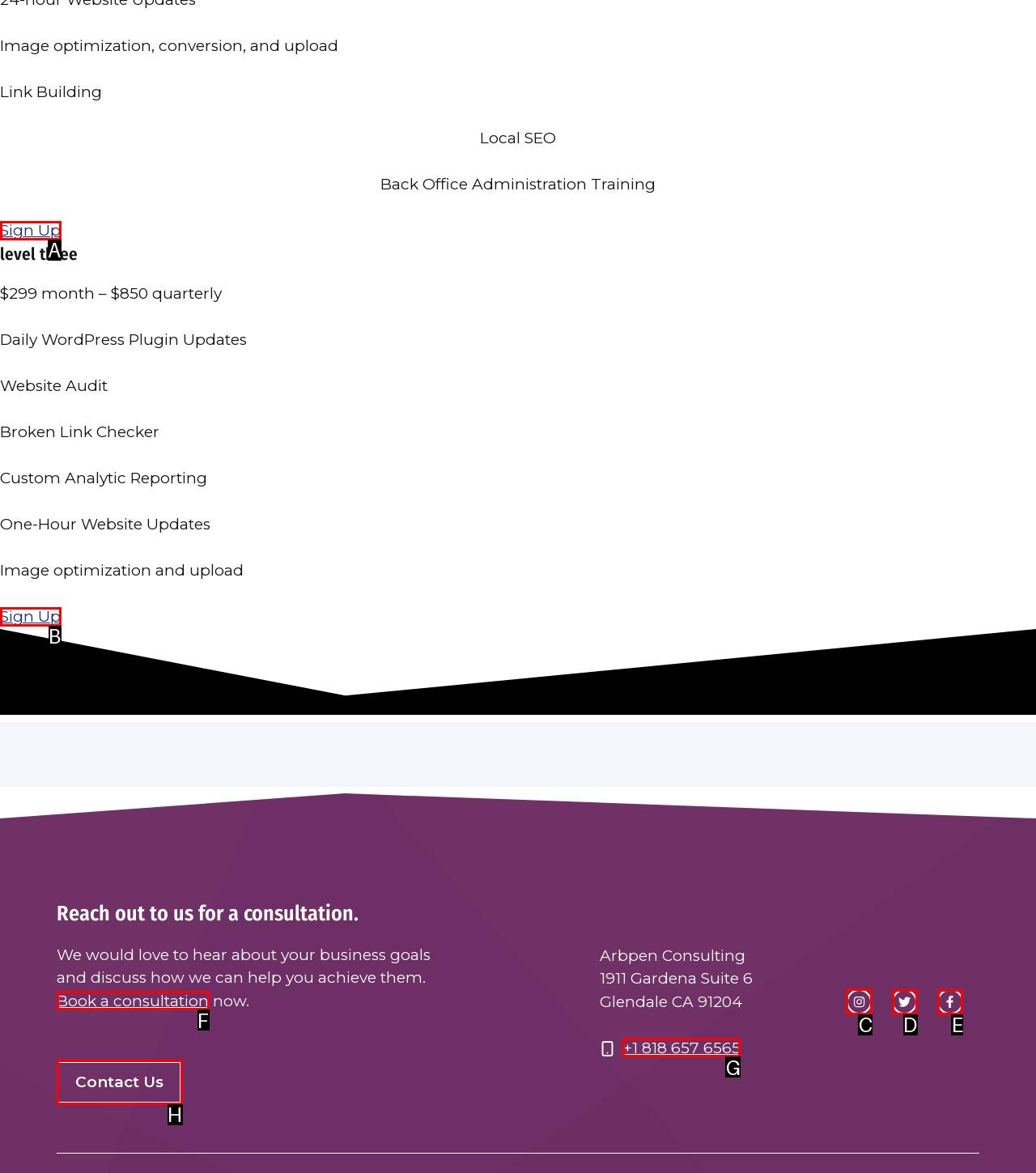For the task: view Services for Helsinki, tell me the letter of the option you should click. Answer with the letter alone.

None